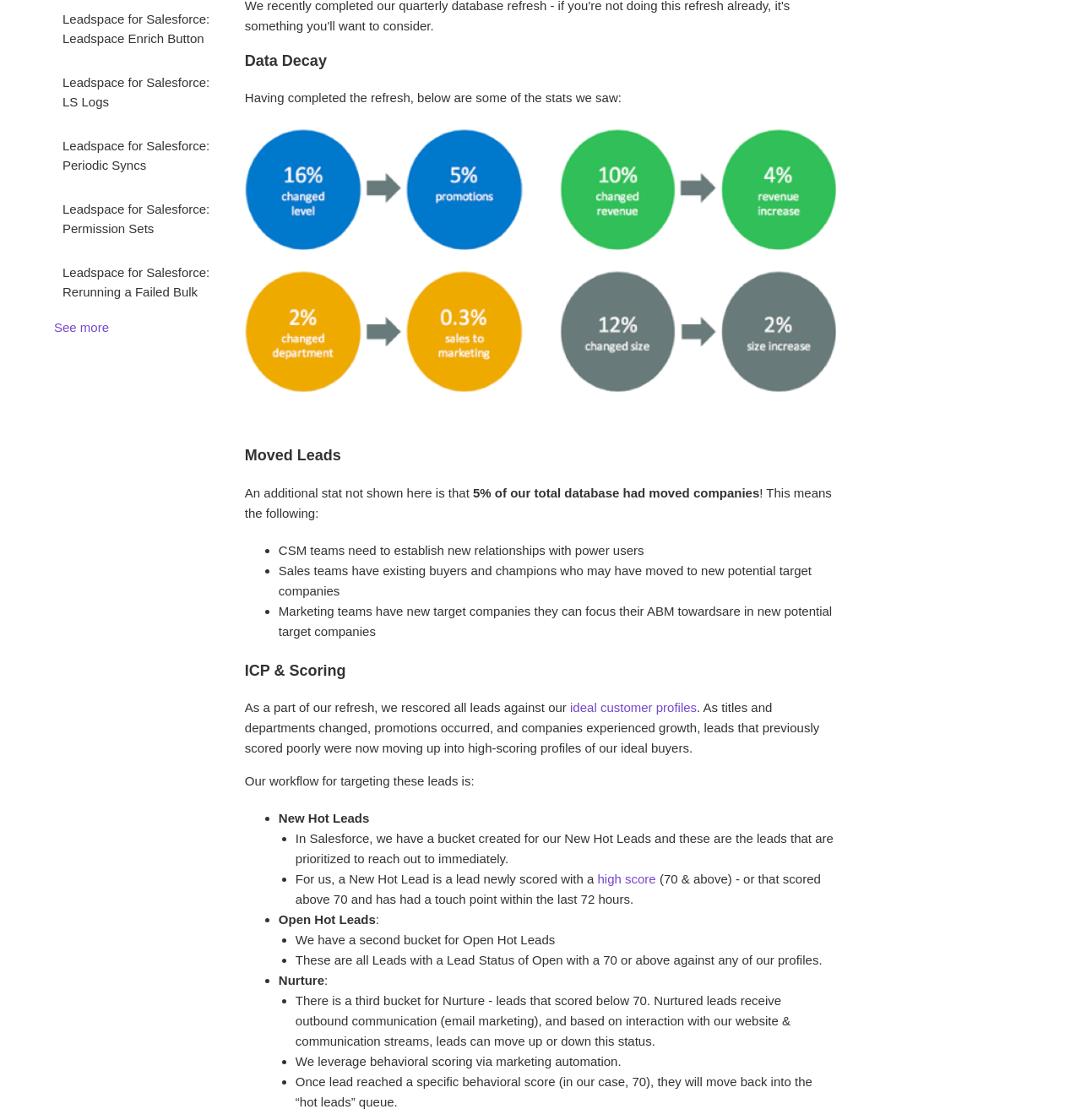For the following element description, predict the bounding box coordinates in the format (top-left x, top-left y, bottom-right x, bottom-right y). All values should be floating point numbers between 0 and 1. Description: ideal customer profiles

[0.527, 0.625, 0.645, 0.638]